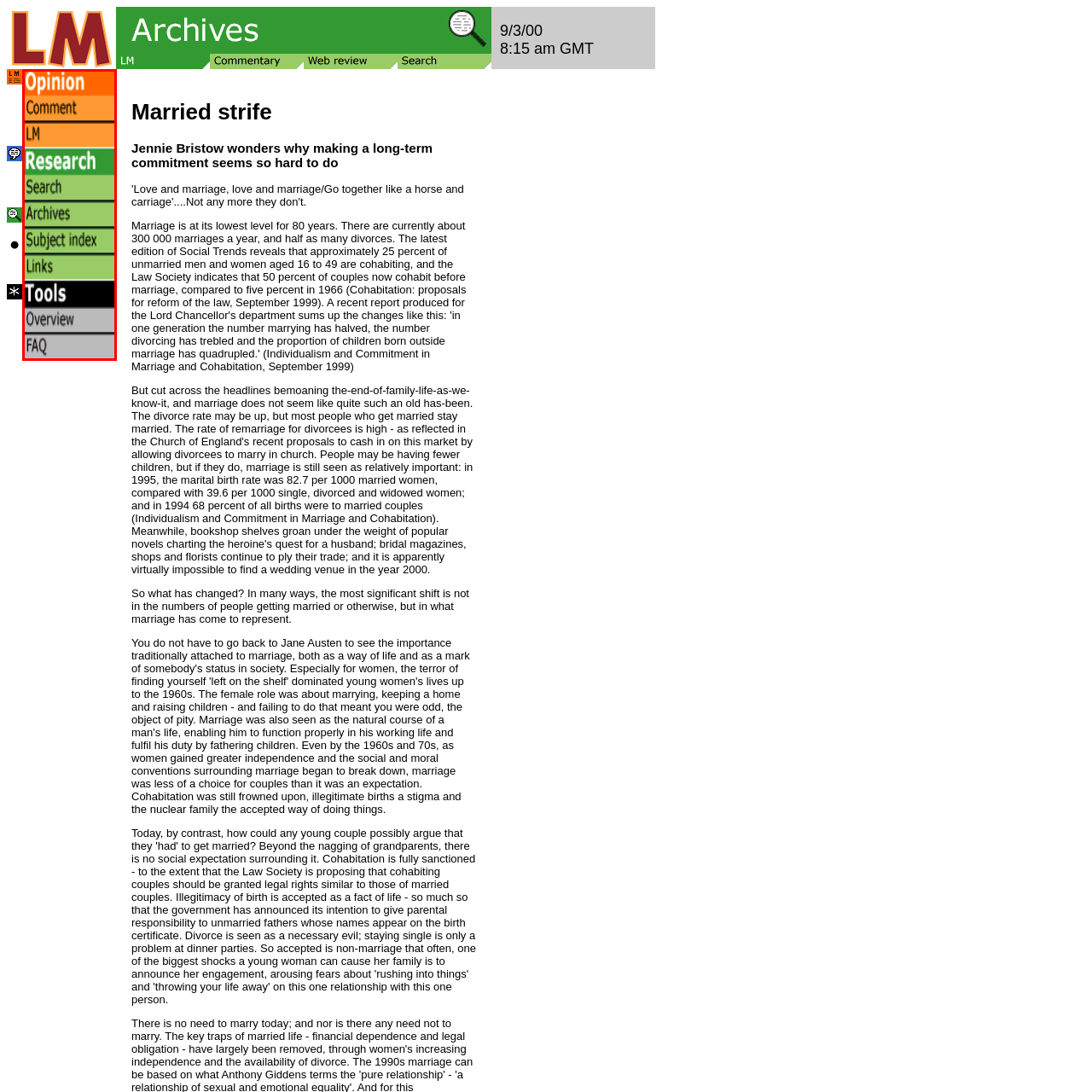What is the purpose of the 'Subject index' link?
Please focus on the image surrounded by the red bounding box and provide a one-word or phrase answer based on the image.

To provide a categorized list of topics